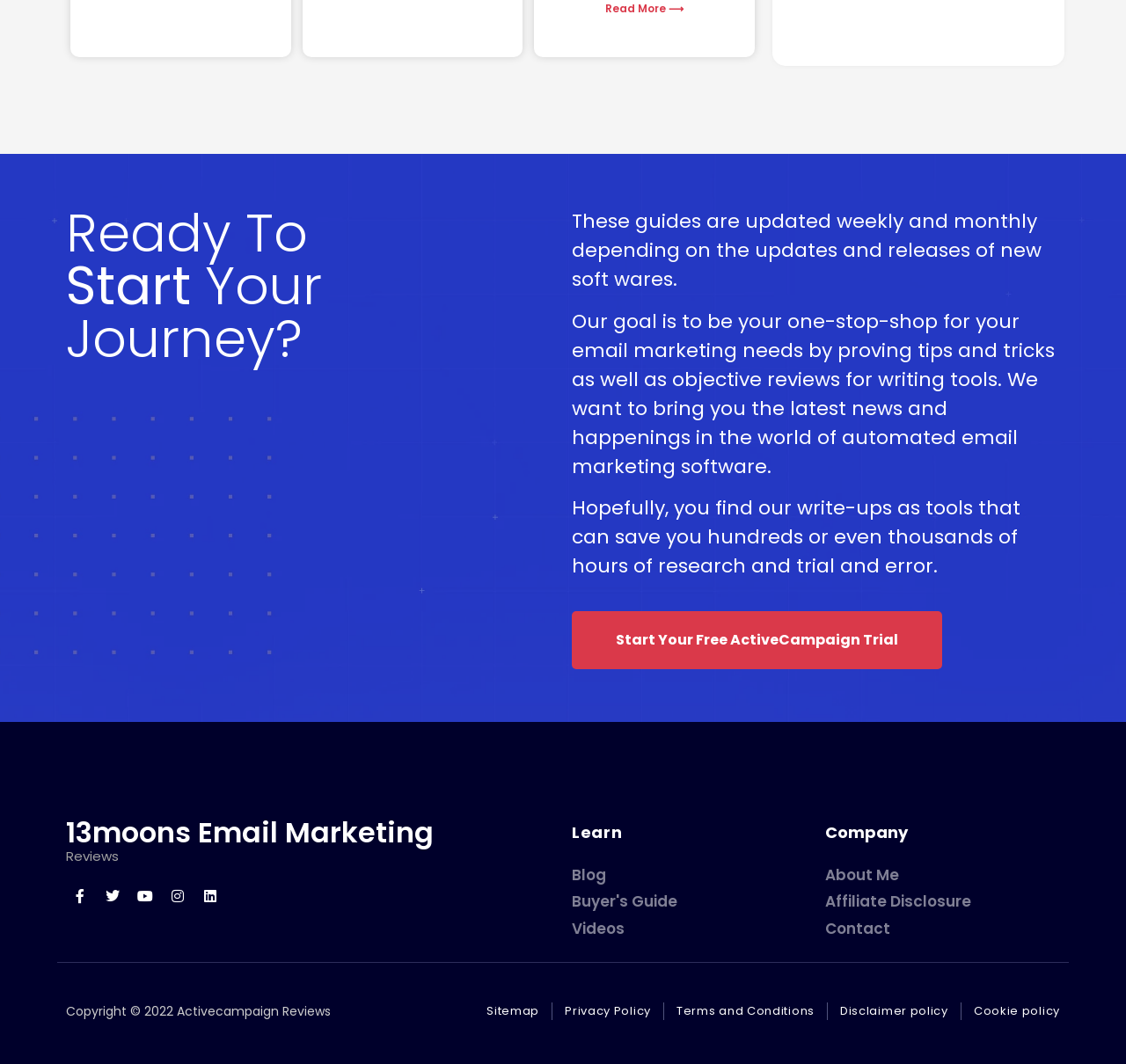Determine the bounding box coordinates of the clickable element to complete this instruction: "Contact us". Provide the coordinates in the format of four float numbers between 0 and 1, [left, top, right, bottom].

[0.732, 0.863, 0.938, 0.884]